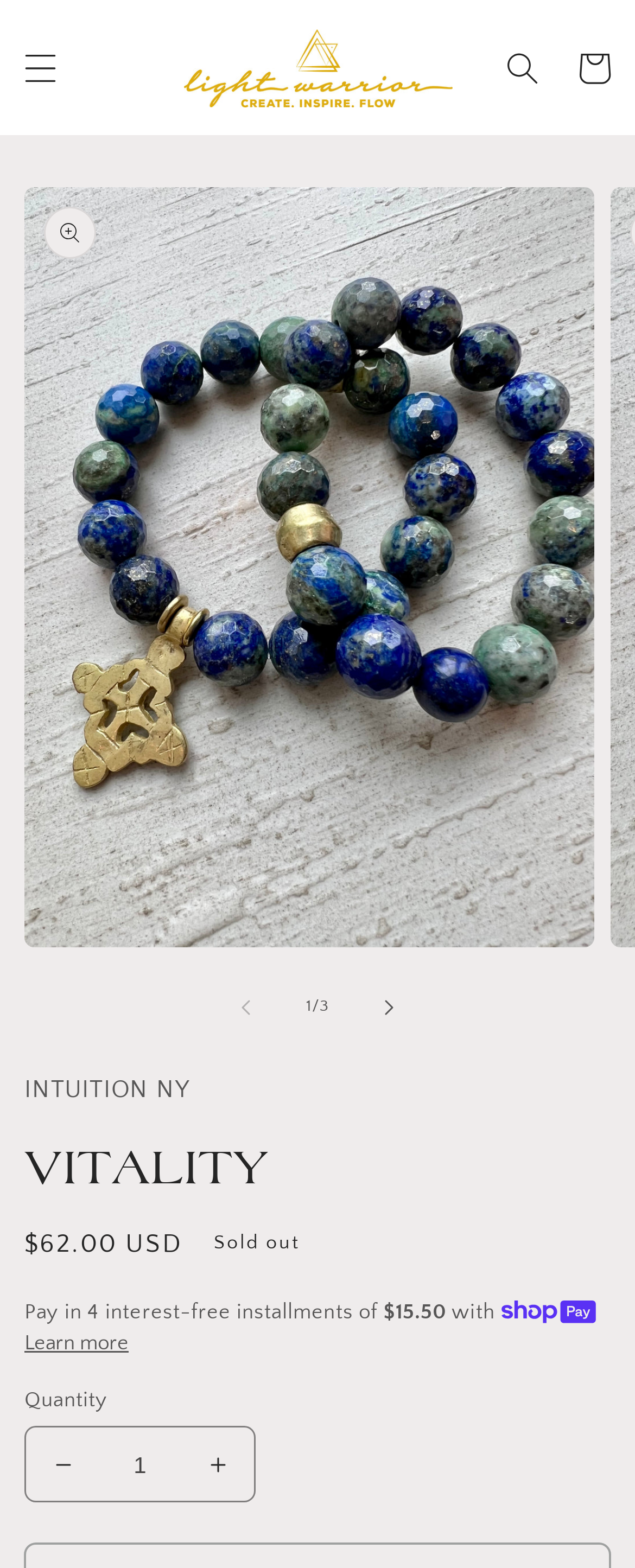What is the alternative payment method offered?
Make sure to answer the question with a detailed and comprehensive explanation.

I determined the answer by reading the static text element that describes the alternative payment method, which is located below the regular price information.